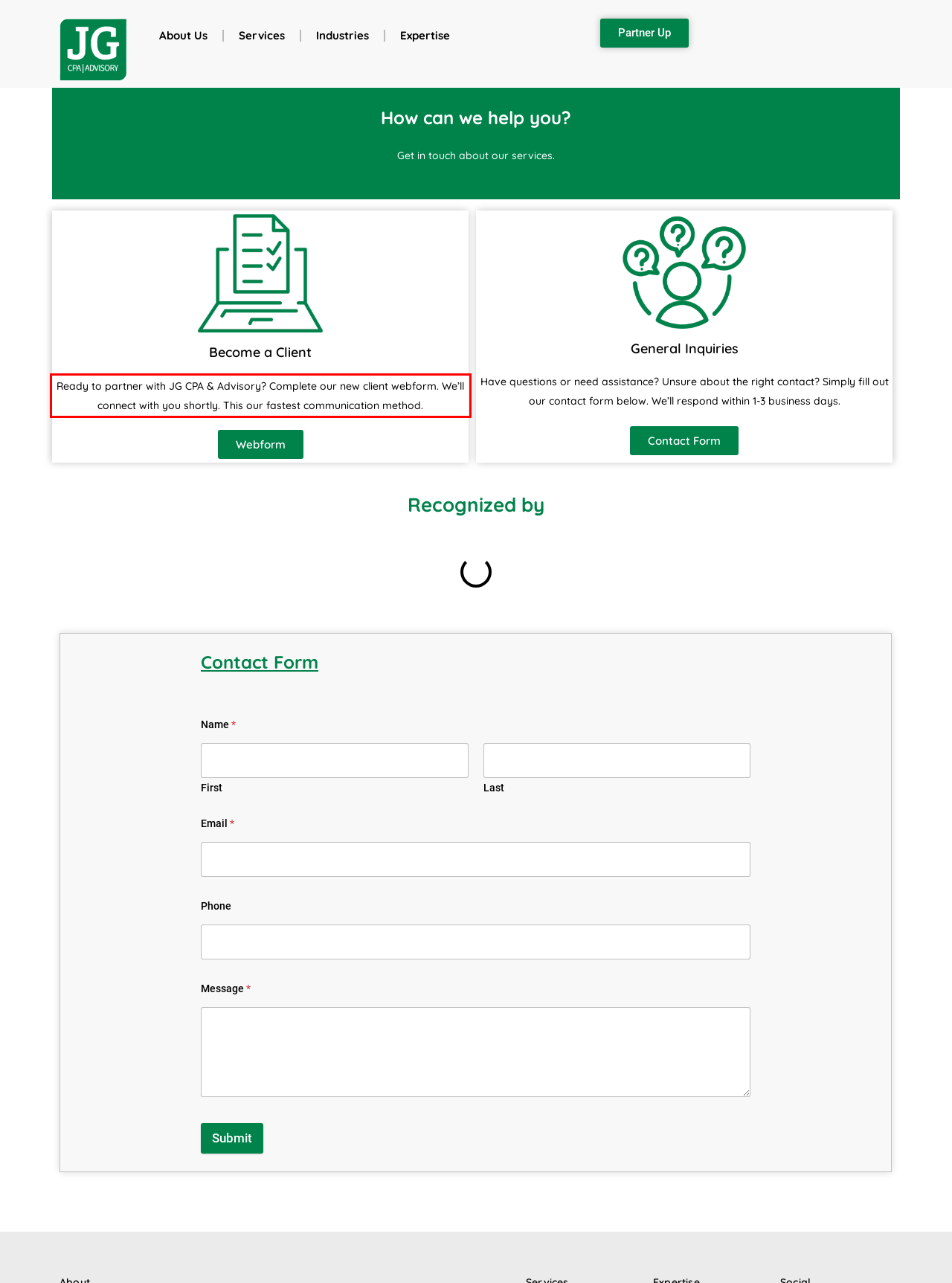You have a screenshot of a webpage where a UI element is enclosed in a red rectangle. Perform OCR to capture the text inside this red rectangle.

Ready to partner with JG CPA & Advisory? Complete our new client webform. We’ll connect with you shortly. This our fastest communication method.